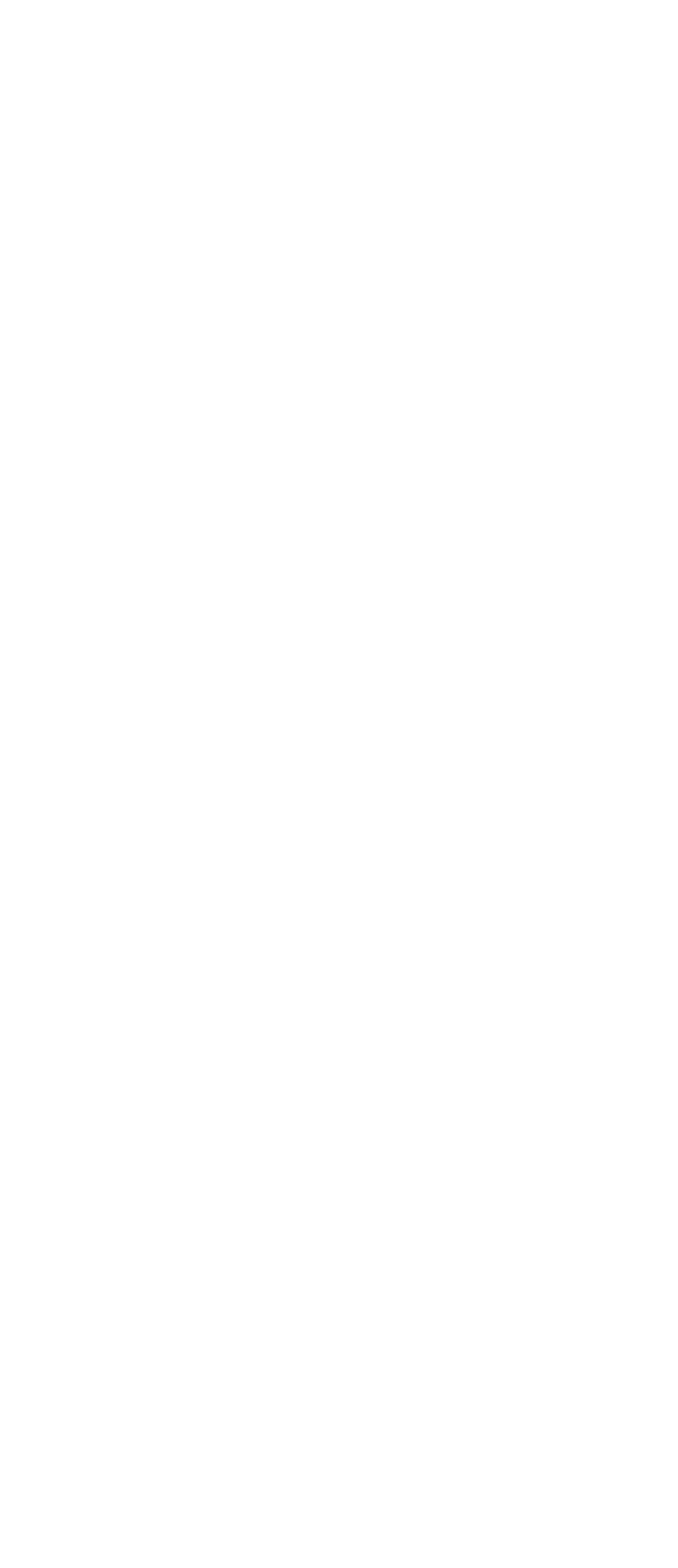Can you specify the bounding box coordinates for the region that should be clicked to fulfill this instruction: "View the Imprint".

[0.075, 0.39, 0.216, 0.421]